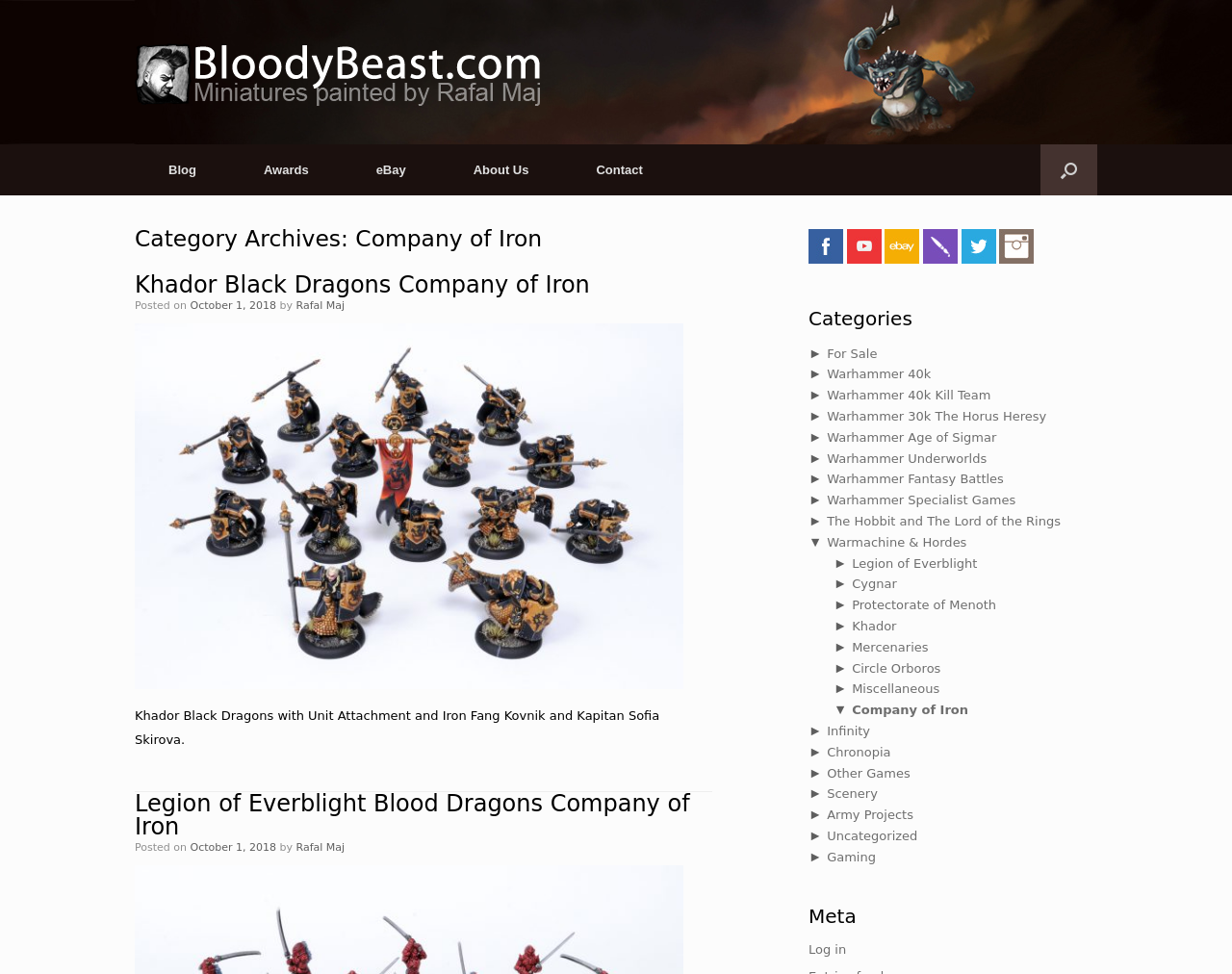Determine the bounding box coordinates of the UI element described by: "title="BloodyBeast.com"".

[0.109, 0.0, 0.441, 0.11]